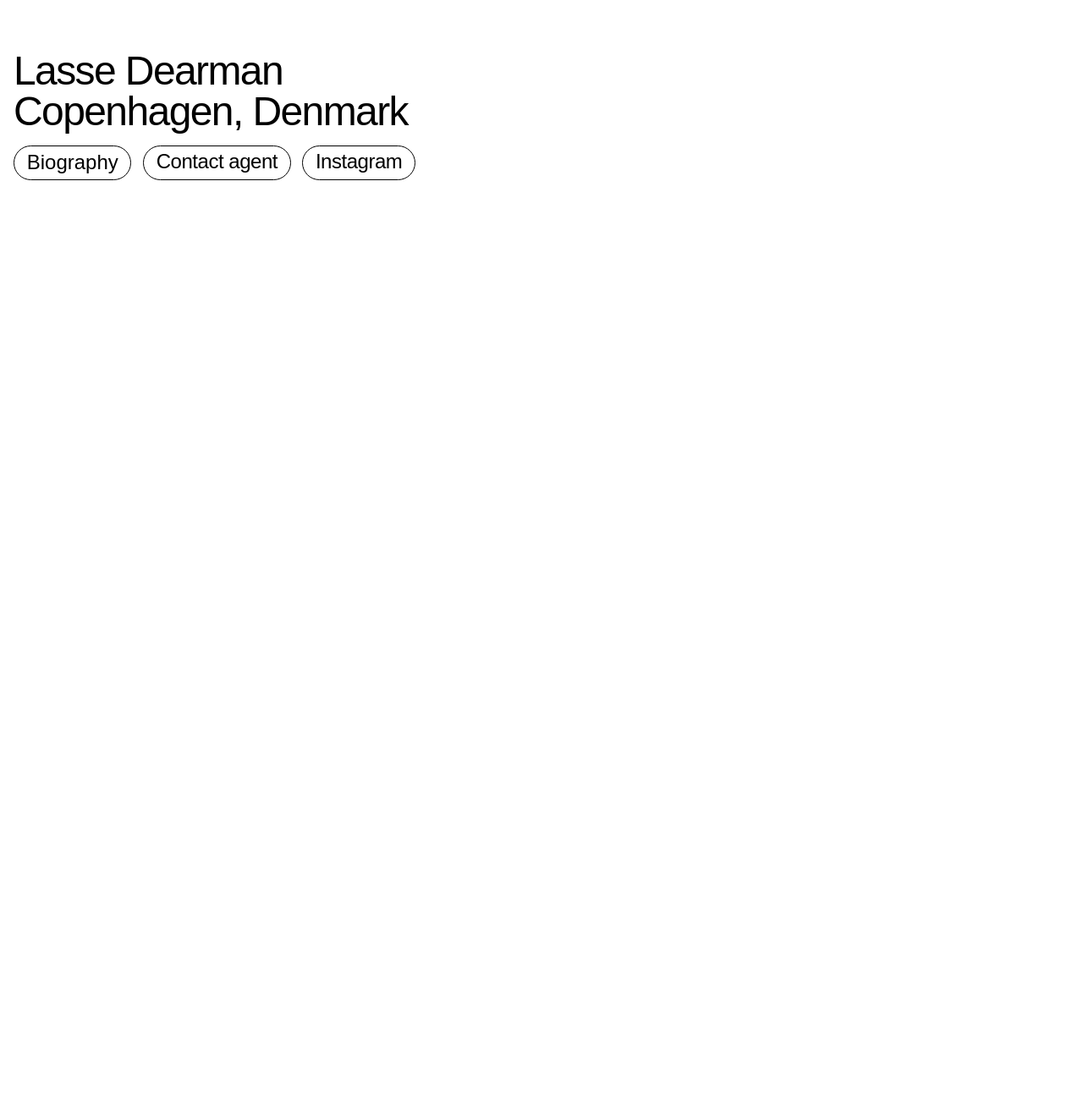Where is the Copenhagen office located?
Look at the image and respond with a one-word or short phrase answer.

Skelbækgade 40B, 1717 Copenhagen